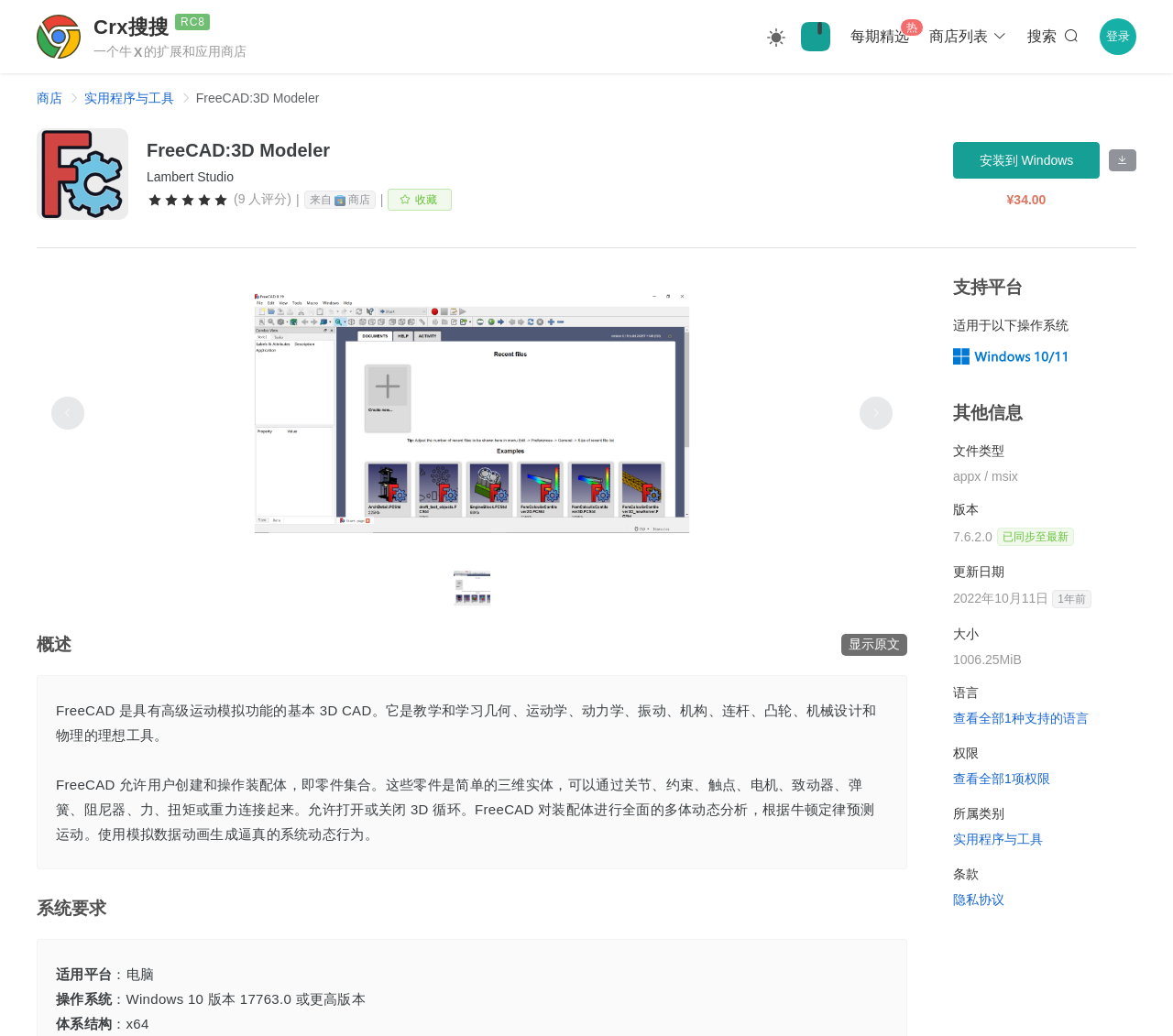Can you specify the bounding box coordinates of the area that needs to be clicked to fulfill the following instruction: "View all permissions"?

[0.812, 0.744, 0.895, 0.759]